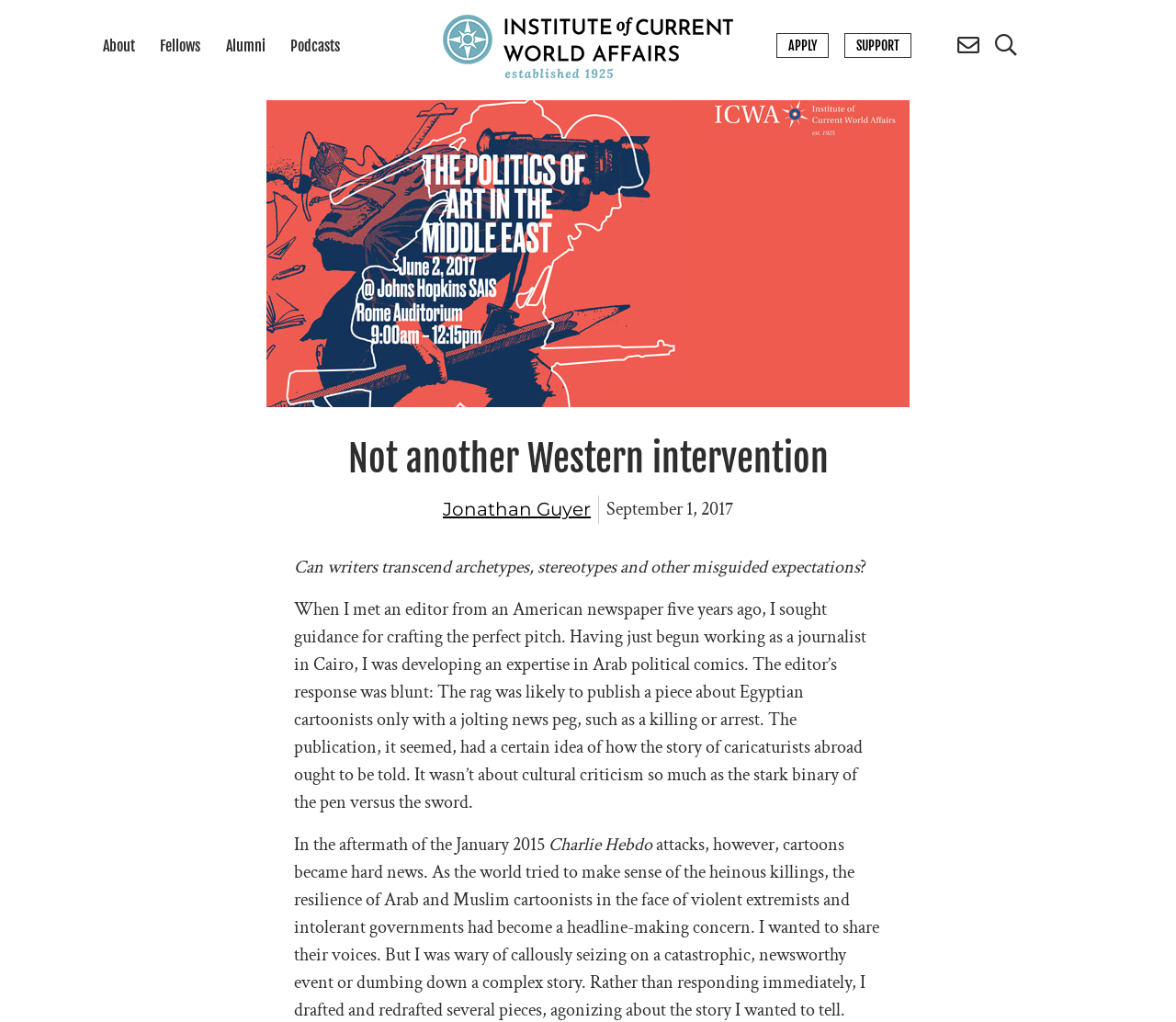Please extract the webpage's main title and generate its text content.

Not another Western intervention